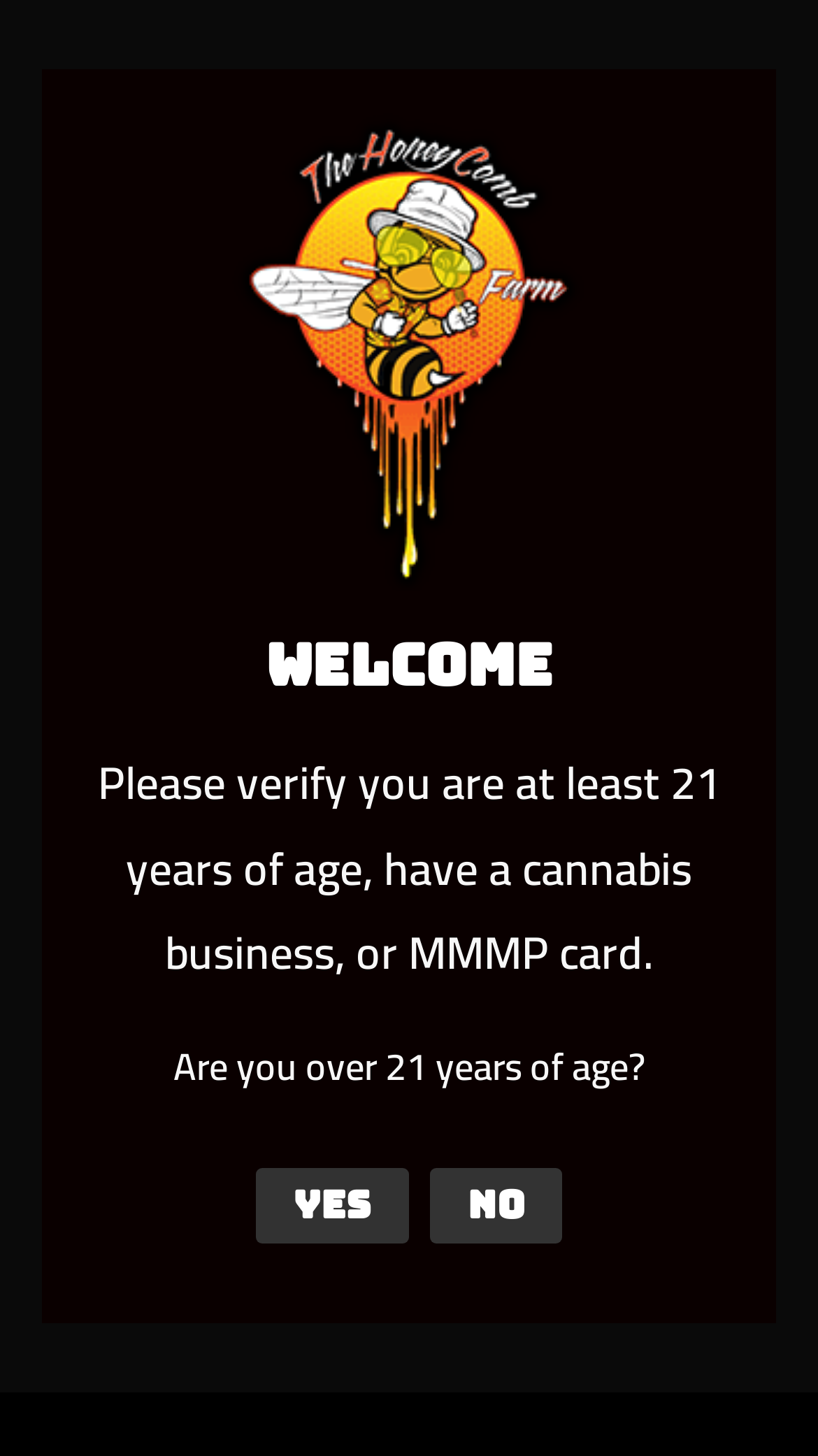Create an in-depth description of the webpage, covering main sections.

The webpage is focused on a cannabis-related topic, specifically discussing trichomes, cannabinoids, and keif. At the top of the page, there is a logo for "The Honeycomb Farm" in Wilton, ME, accompanied by a menu toggle button. Below the logo, a dialog box appears, asking users to verify their age, with a heading that reads "Welcome". 

Inside the dialog box, there is an image of "The Honeycomb Farm" and a static text that explains the age verification requirement. Two buttons, "Yes" and "No", are placed below the text, with the "Yes" button currently focused. 

On the left side of the page, there is a navigation menu with links to "Cannabis Education" and "thehoneycombfarm". The menu is headed by a slash symbol and a "By" label. 

The main content of the page is divided into three sections, each with a heading. The first section is empty, the second section is titled "What is Keif?", and the third section is titled "Everything you Need to Know About Kief".